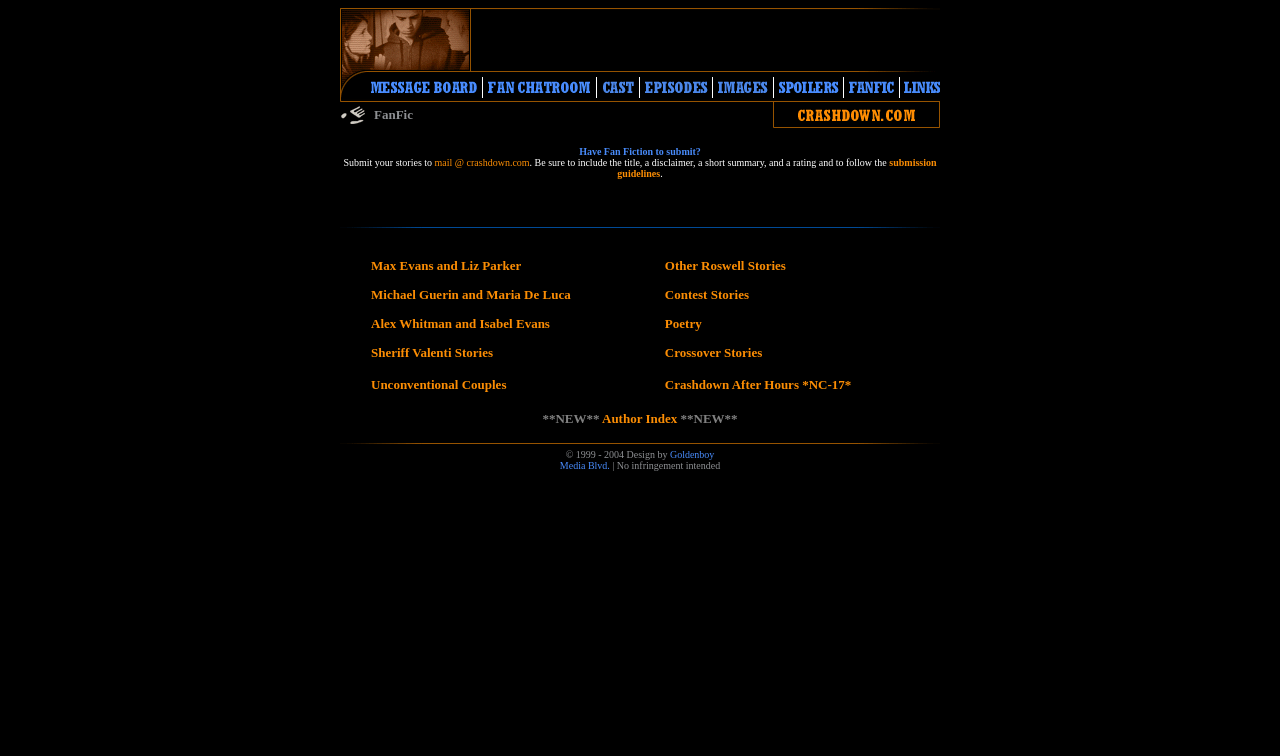What is the text of the first link on the webpage?
From the image, respond using a single word or phrase.

Advertisement